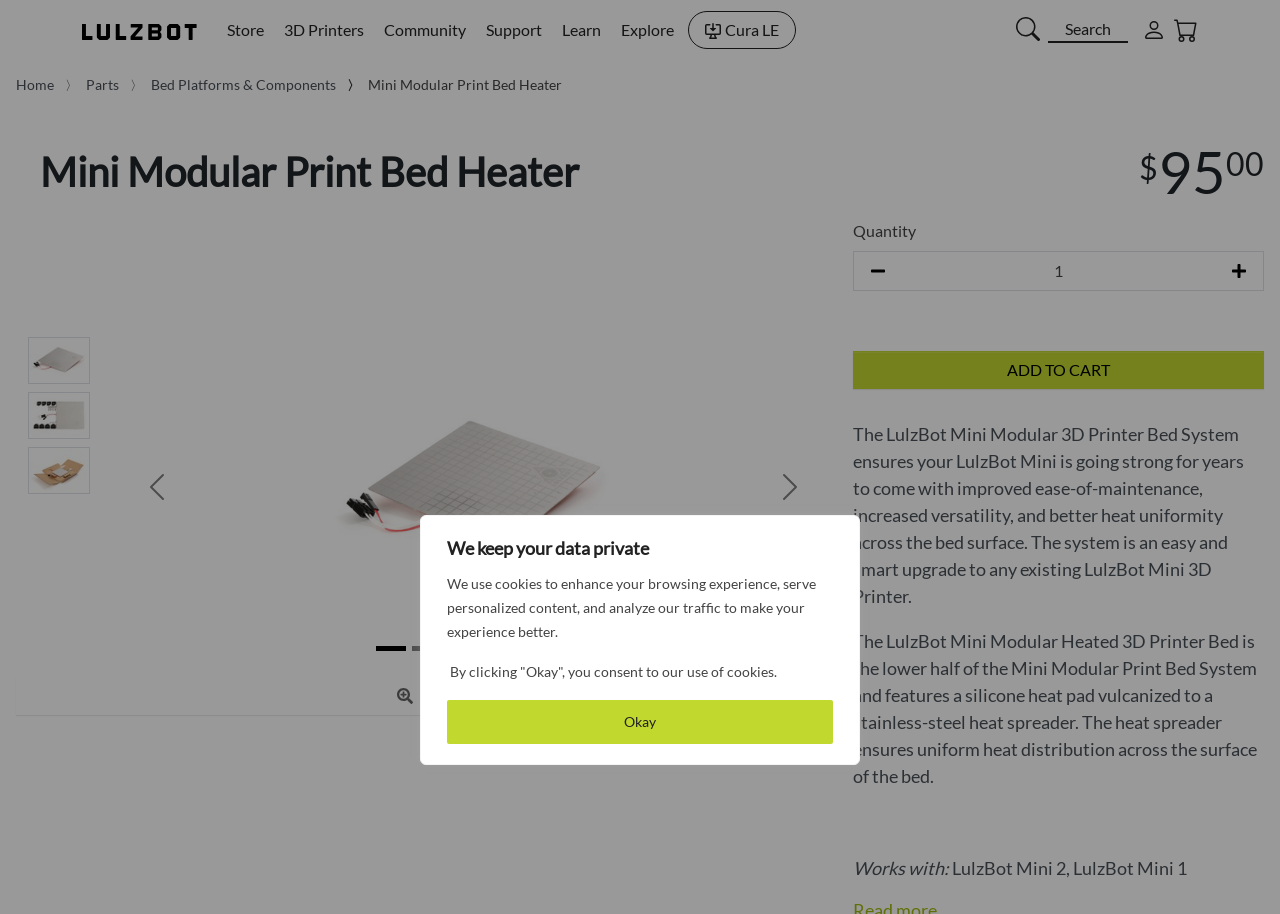Provide a one-word or brief phrase answer to the question:
What is the name of the 3D printer bed system?

Mini Modular Print Bed Heater